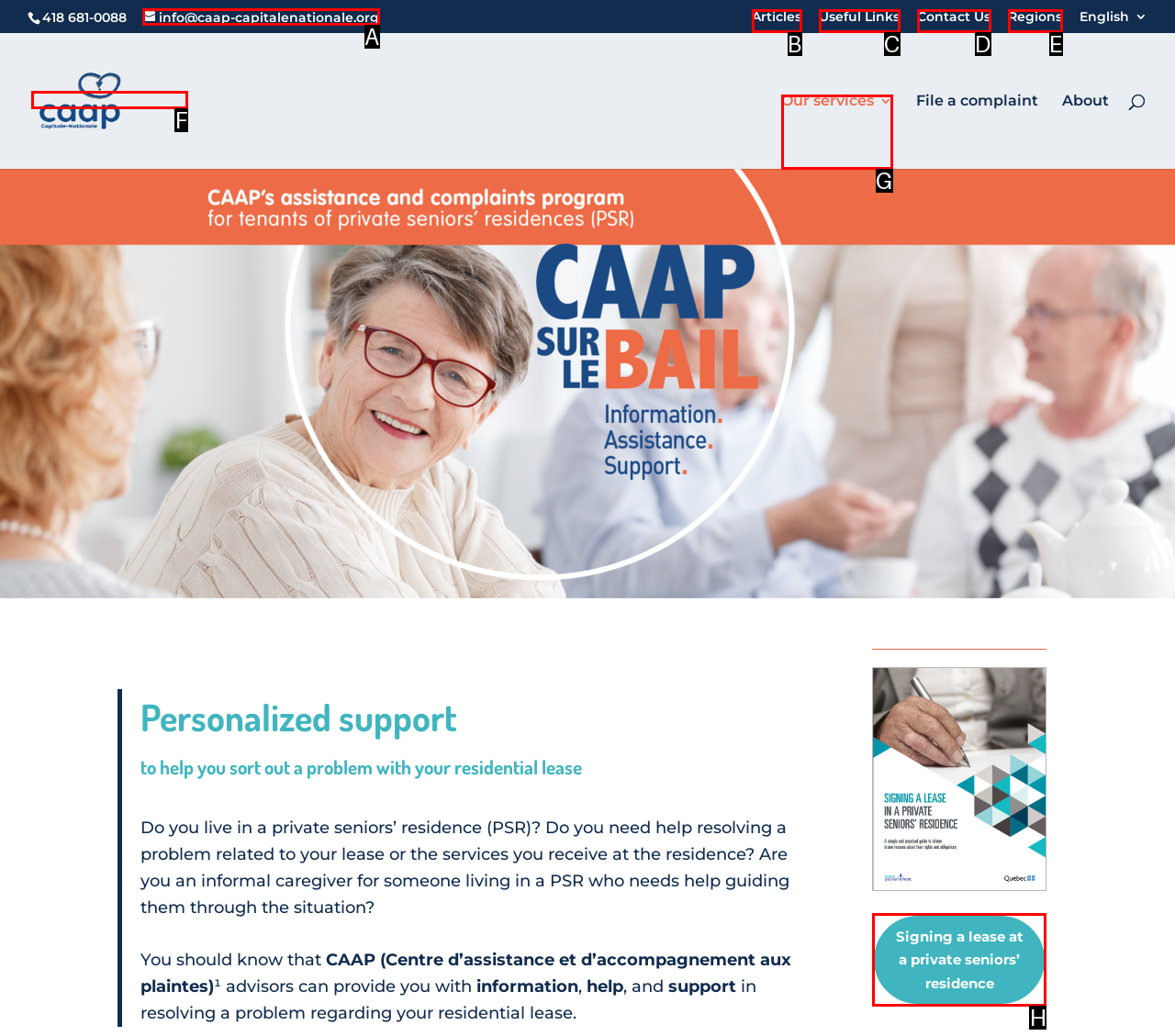Choose the option that best matches the element: Contact Us
Respond with the letter of the correct option.

D